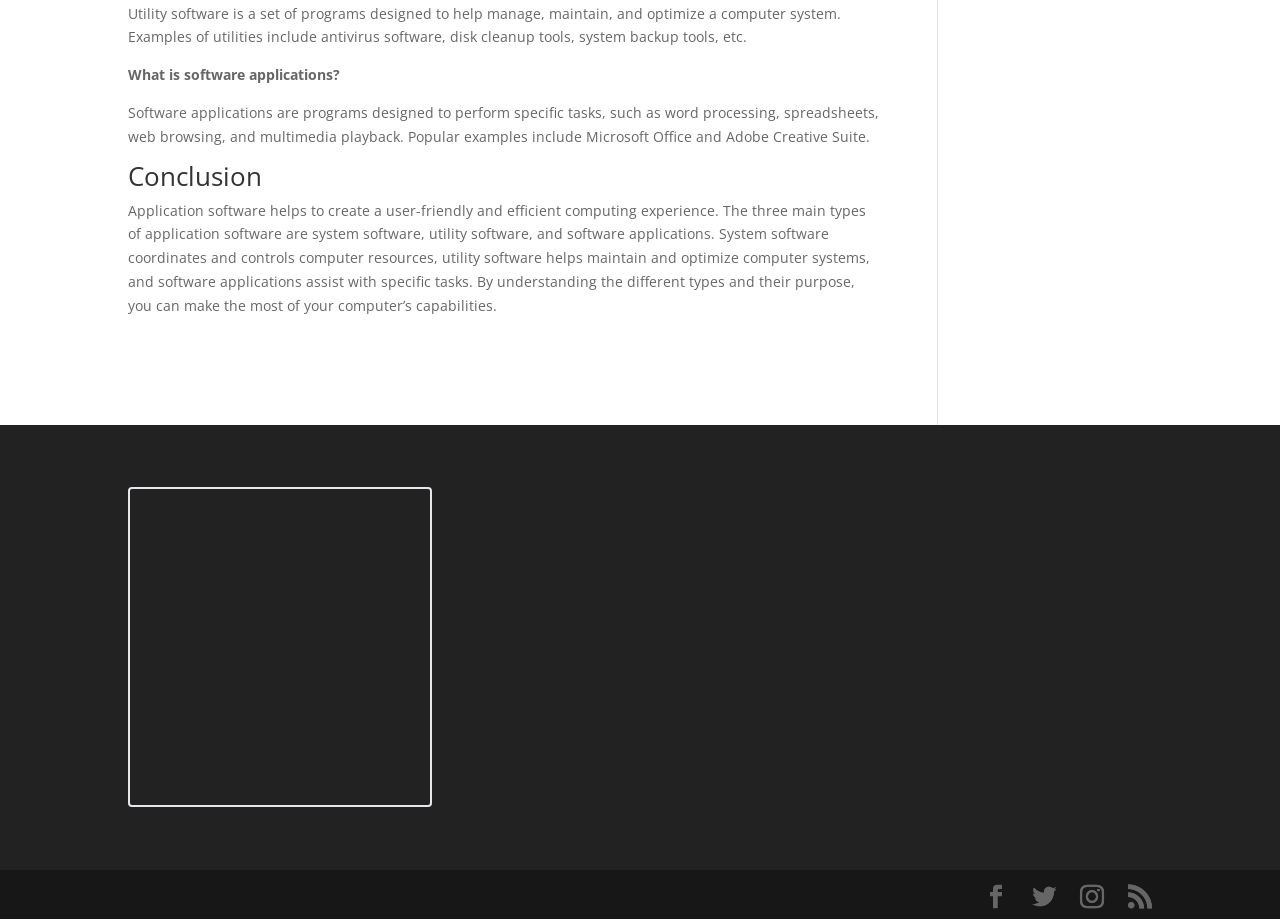What is the purpose of software applications? Look at the image and give a one-word or short phrase answer.

to assist with specific tasks